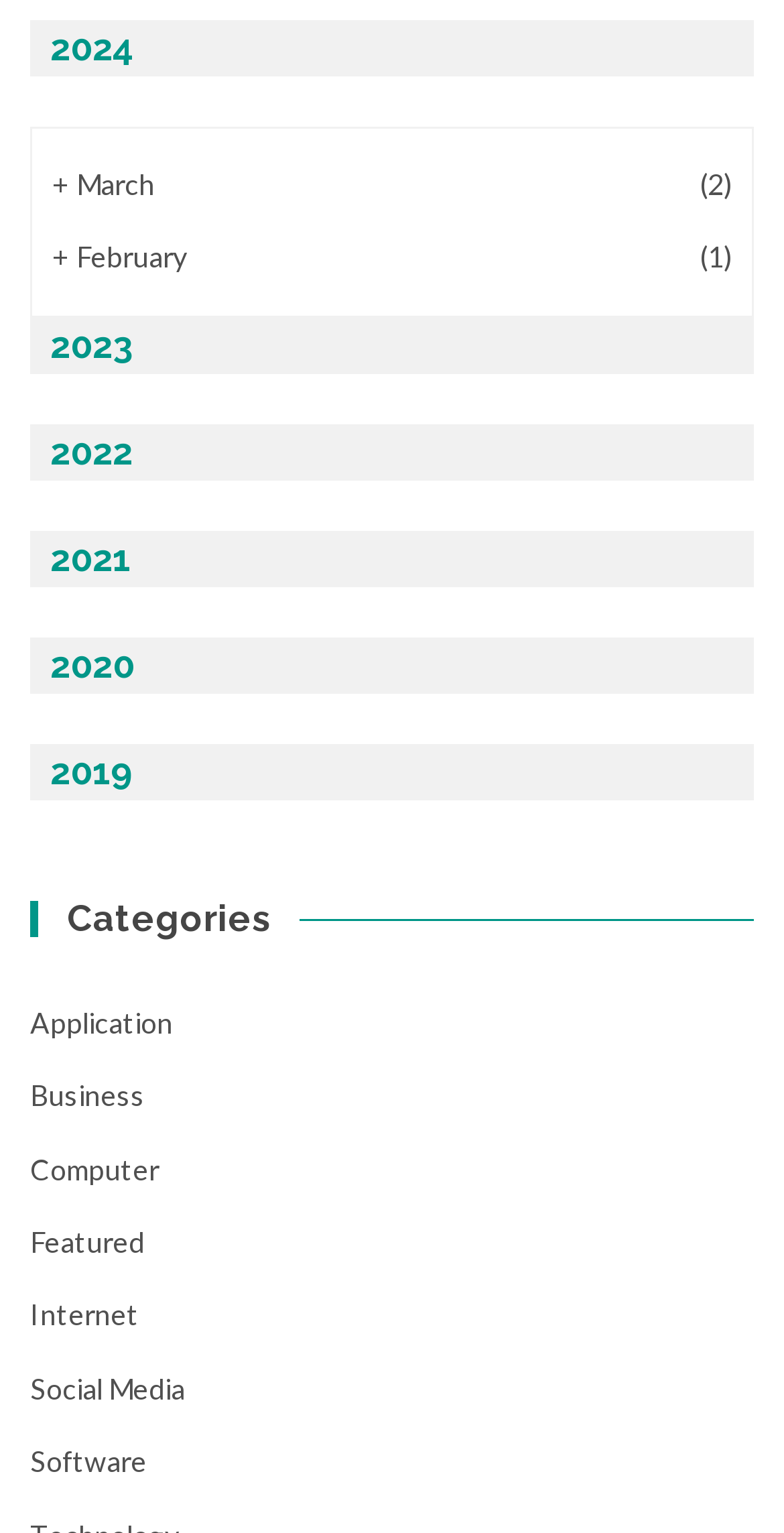What is the second month listed for 2024?
Examine the screenshot and reply with a single word or phrase.

March